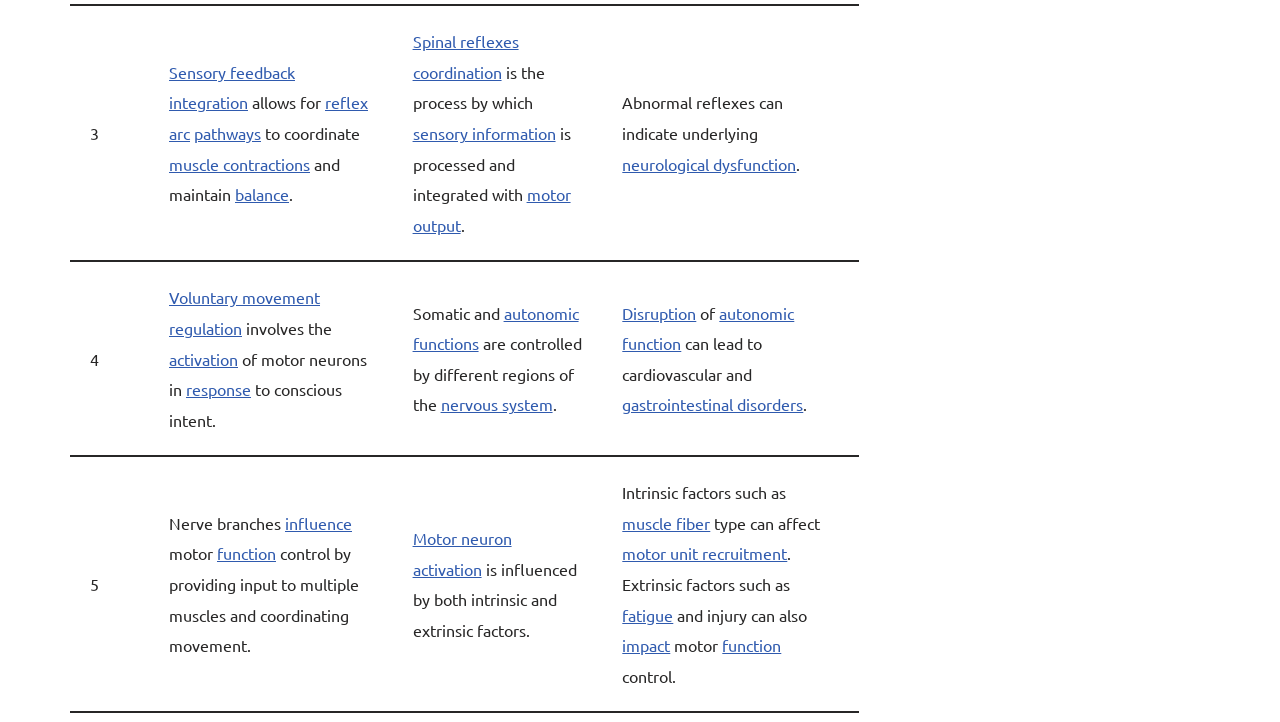What can disruption of autonomic function lead to?
We need a detailed and meticulous answer to the question.

Disruption of autonomic function can lead to cardiovascular and gastrointestinal disorders, as mentioned in the third gridcell of the webpage.